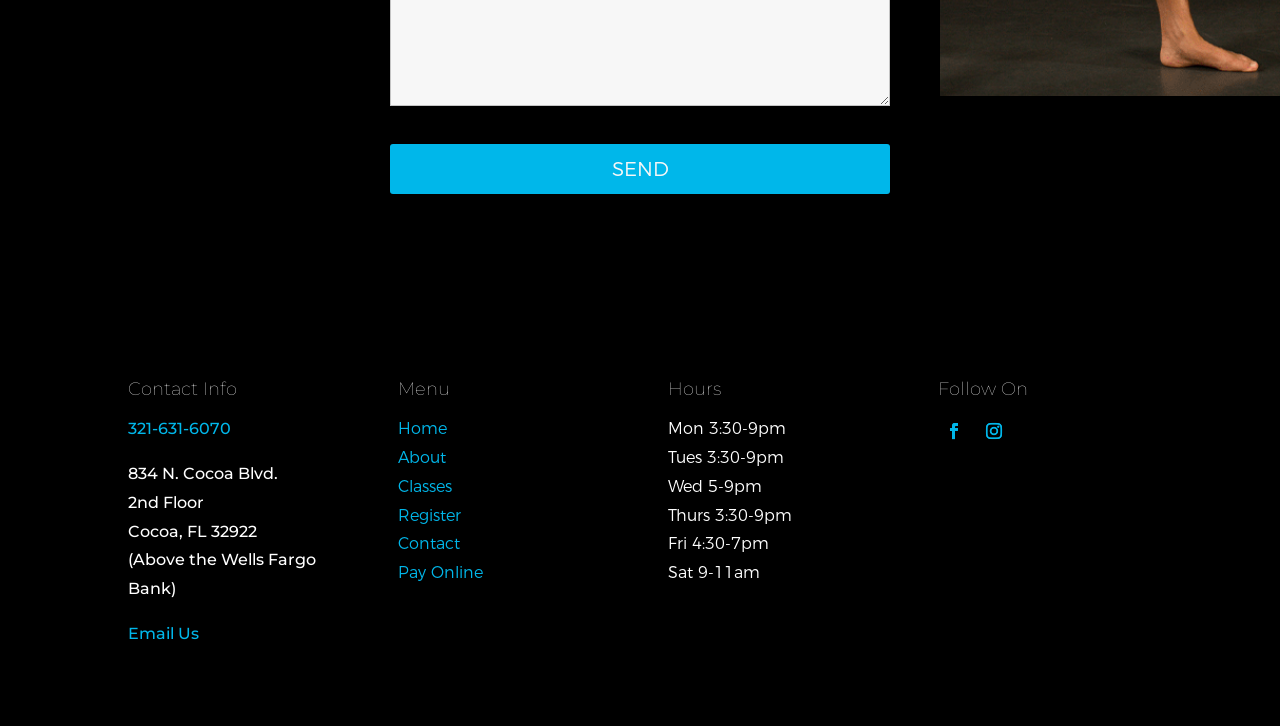Locate the bounding box coordinates of the segment that needs to be clicked to meet this instruction: "Email Us".

[0.1, 0.859, 0.155, 0.886]